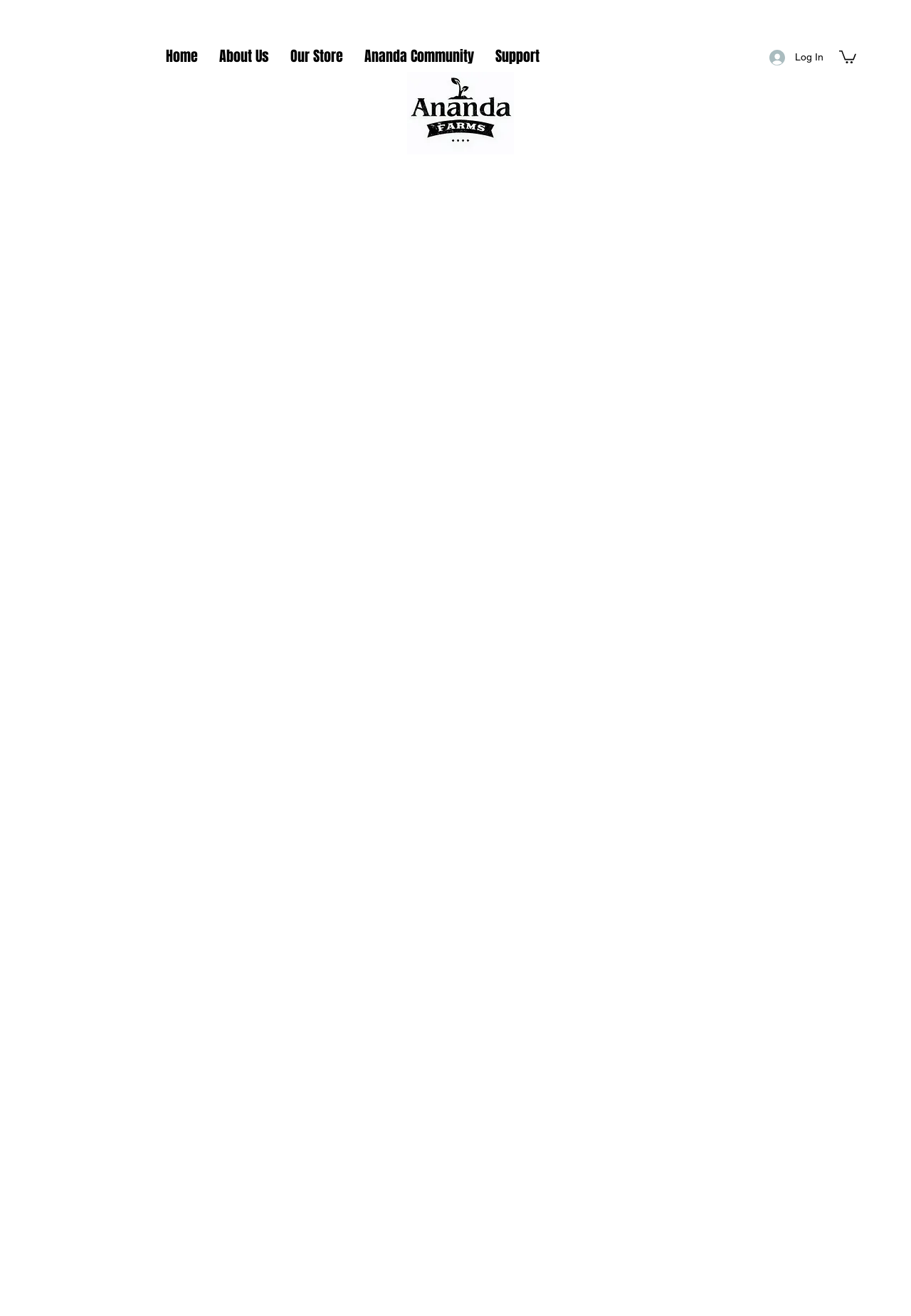Answer the question using only a single word or phrase: 
What is the purpose of Ananda Farms?

To provide safe products